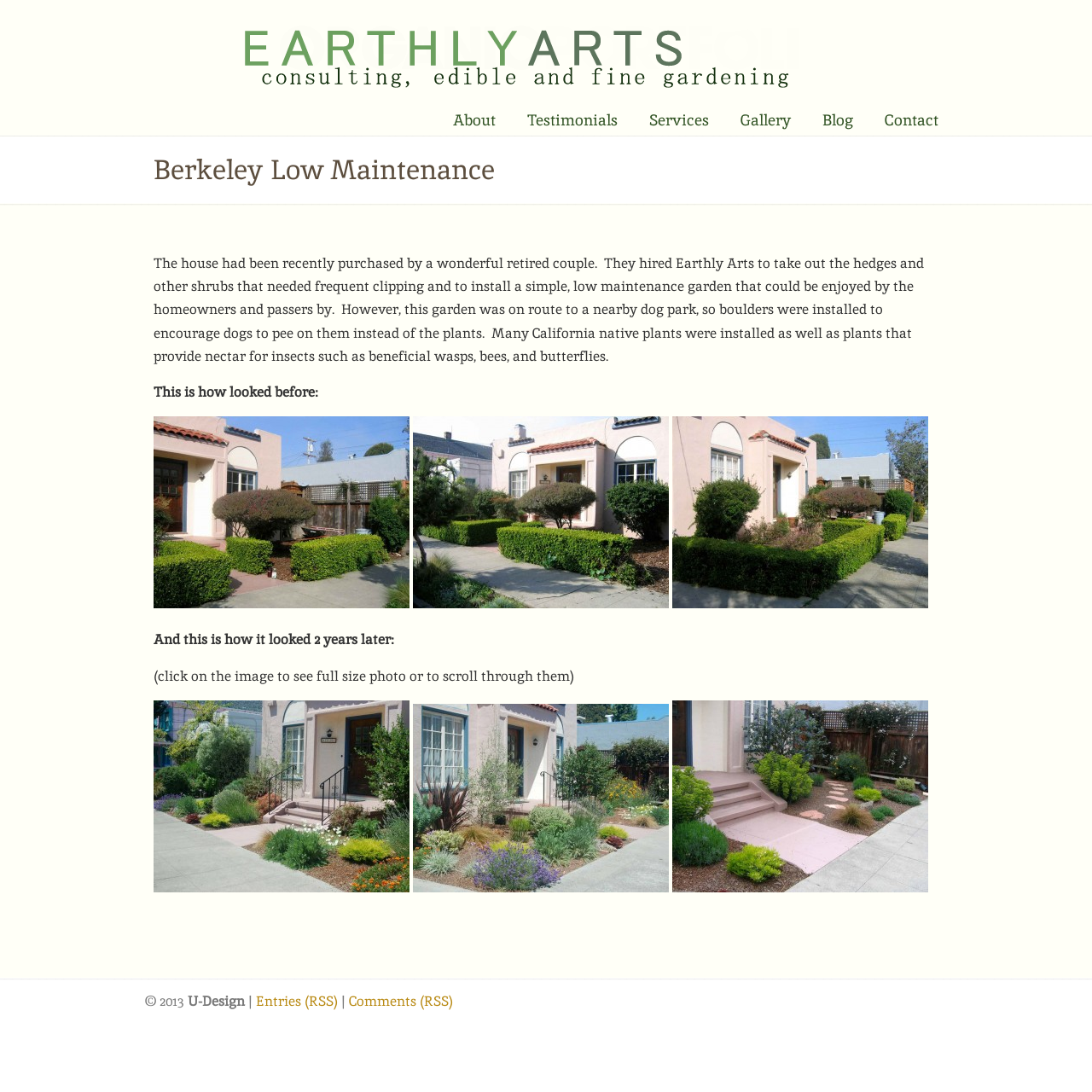Please find the bounding box coordinates of the element that you should click to achieve the following instruction: "Learn more about the album When Gaia Falls". The coordinates should be presented as four float numbers between 0 and 1: [left, top, right, bottom].

None